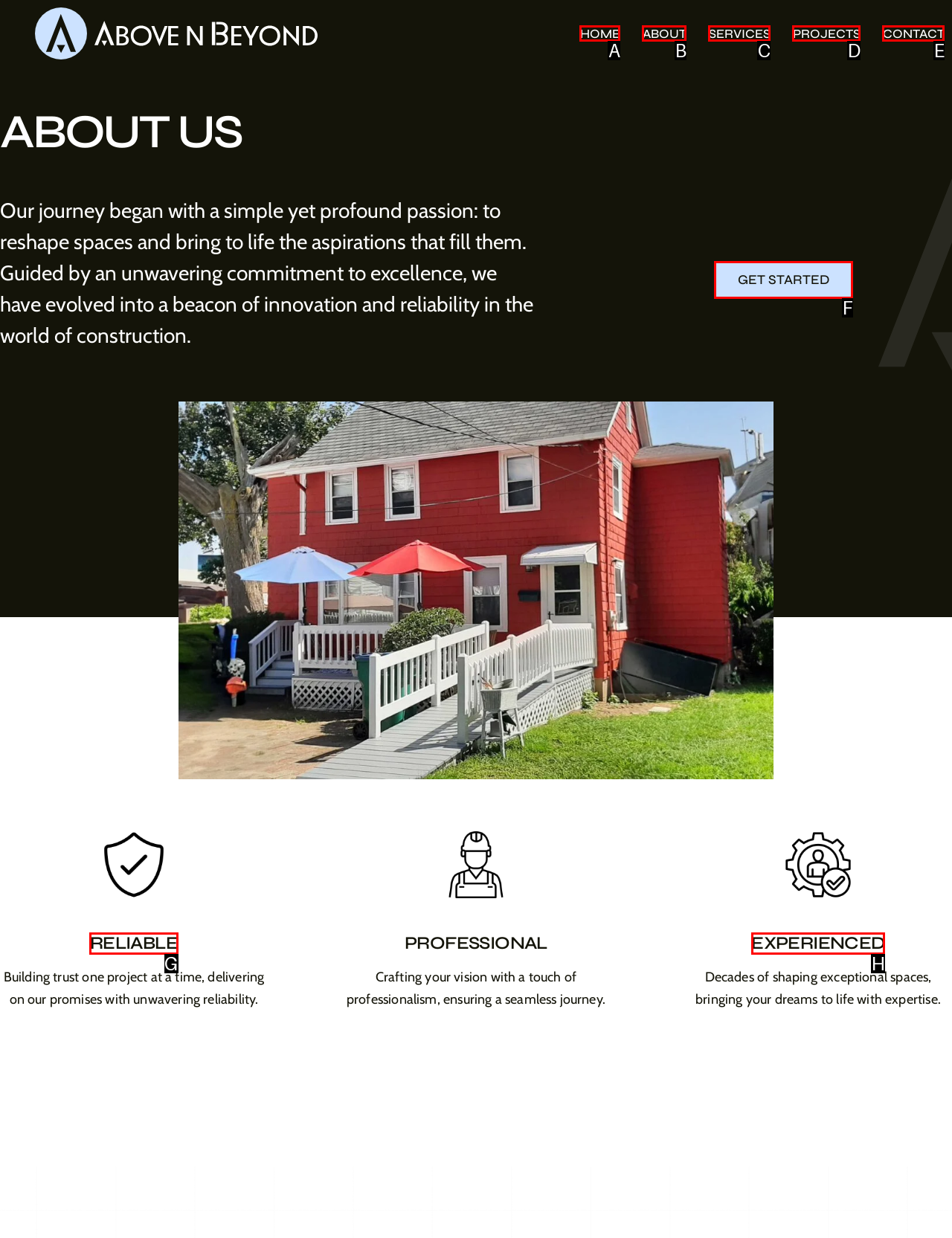Which UI element's letter should be clicked to achieve the task: click GET STARTED
Provide the letter of the correct choice directly.

F